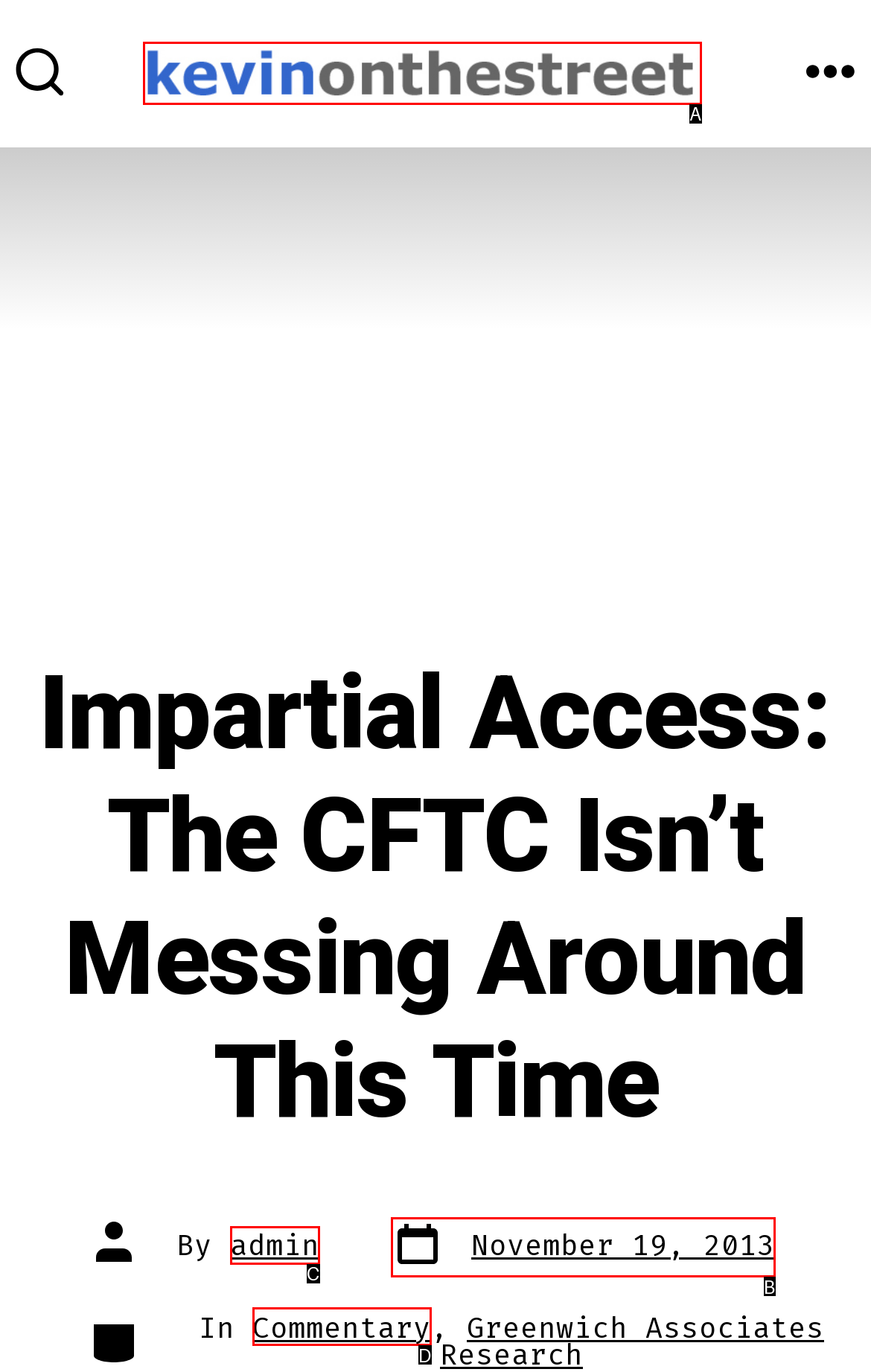Find the option that matches this description: 695673238 ✆
Provide the corresponding letter directly.

None